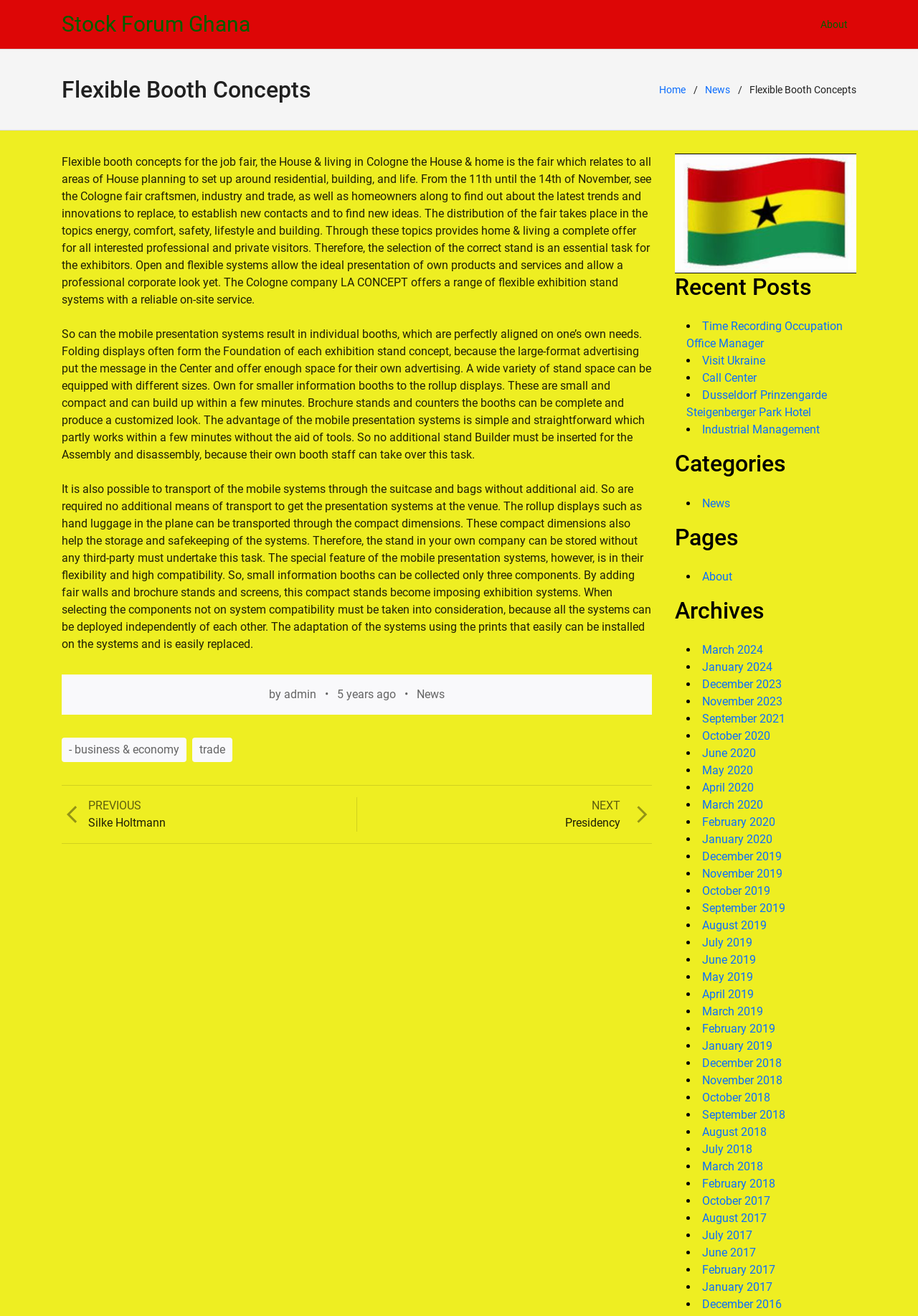Answer the following in one word or a short phrase: 
How many months are listed in the archives?

15